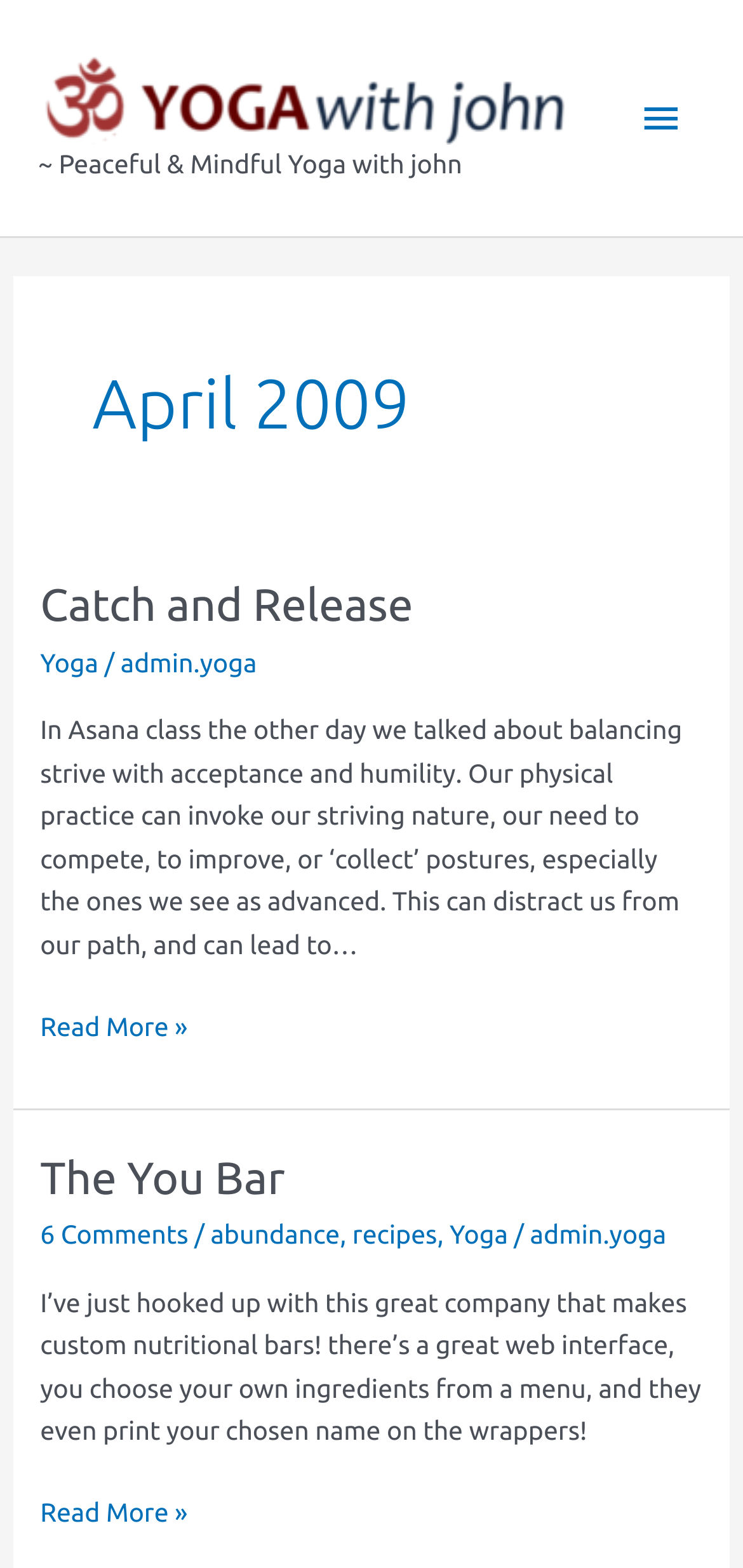What is the name of the yoga instructor?
Using the details shown in the screenshot, provide a comprehensive answer to the question.

The name of the yoga instructor can be inferred from the title of the webpage, 'April 2009 – John Calabria', and the text '~ Peaceful & Mindful Yoga with john' which suggests that John is the instructor.